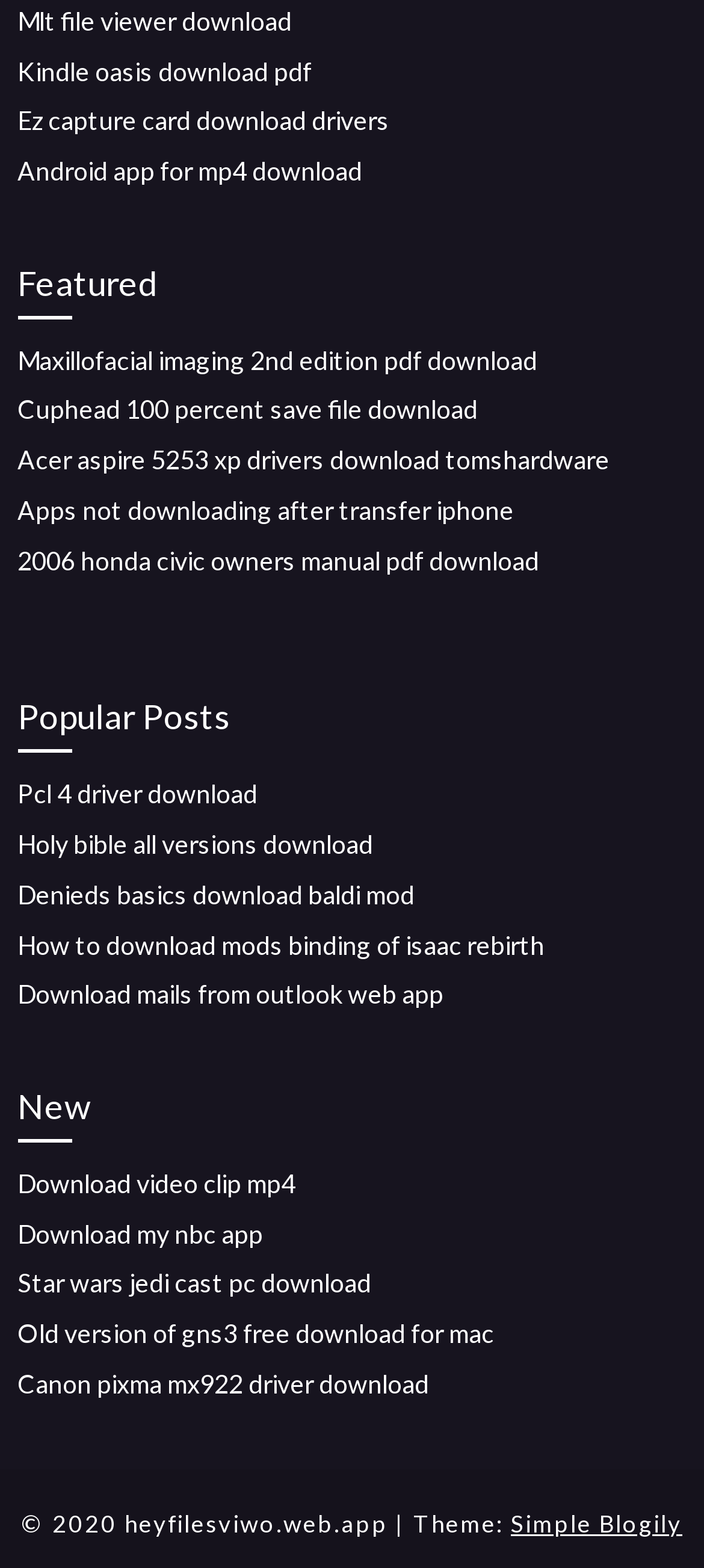How many links are present under the 'Popular Posts' heading?
Please answer the question with a single word or phrase, referencing the image.

6